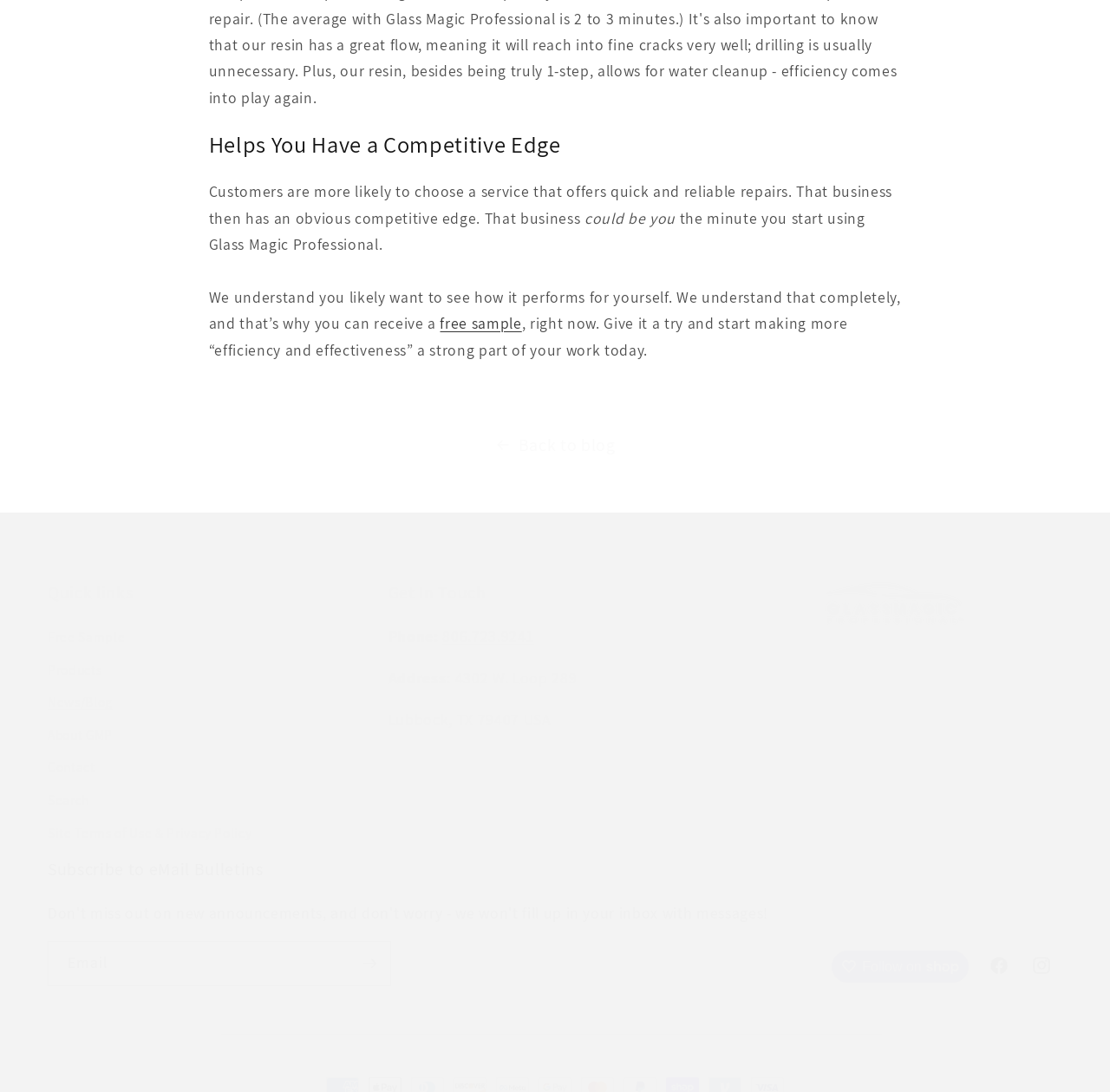Please answer the following question using a single word or phrase: 
What is the purpose of Glass Magic Professional?

To give a competitive edge